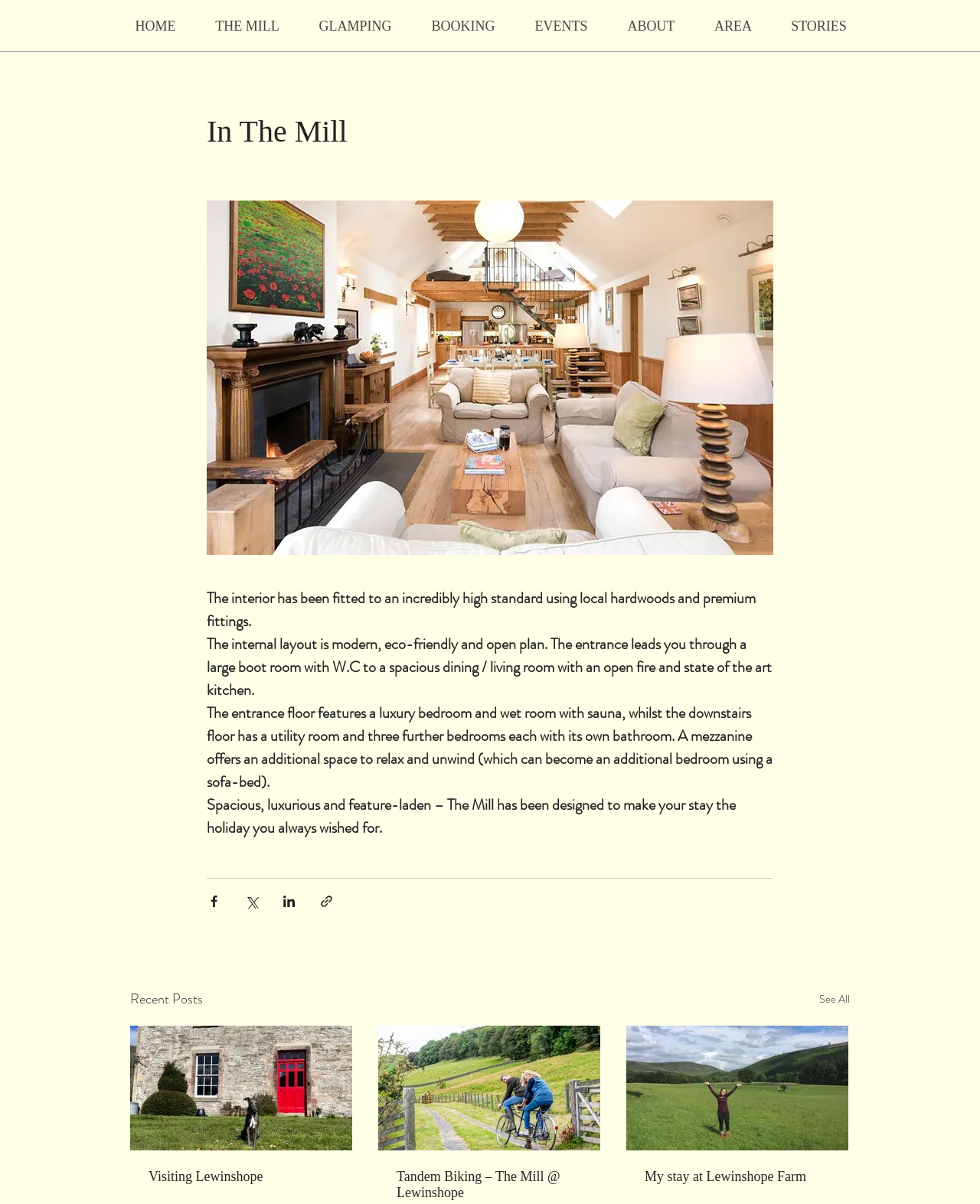Using the information in the image, give a comprehensive answer to the question: 
What is the purpose of the buttons below the article?

The buttons below the article, labeled 'Share via Facebook', 'Share via Twitter', 'Share via LinkedIn', and 'Share via link', suggest that their purpose is to allow users to share the article or content on various social media platforms or via a link.